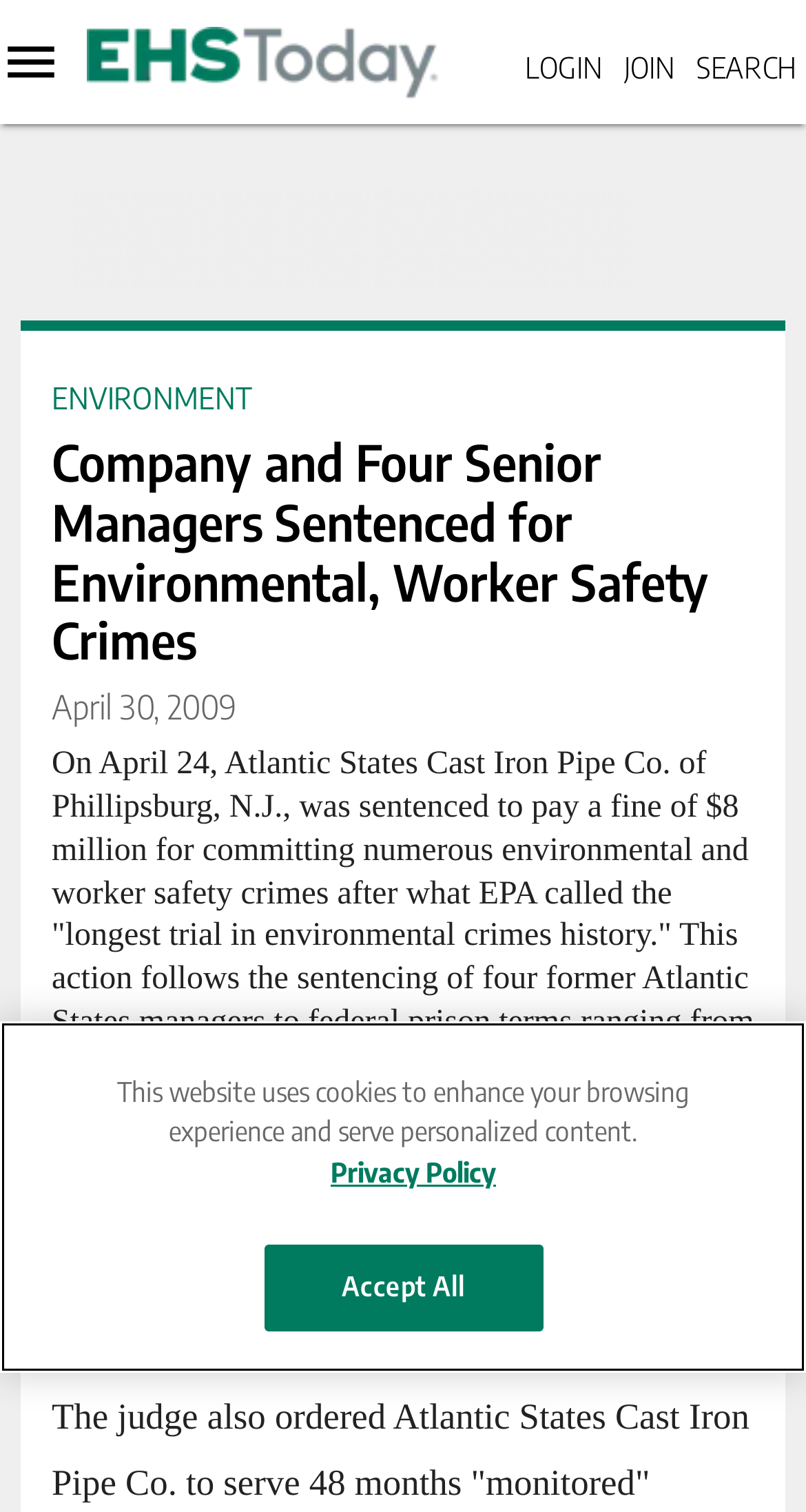Specify the bounding box coordinates (top-left x, top-left y, bottom-right x, bottom-right y) of the UI element in the screenshot that matches this description: America's Safest Companies Awards

[0.0, 0.927, 0.082, 0.974]